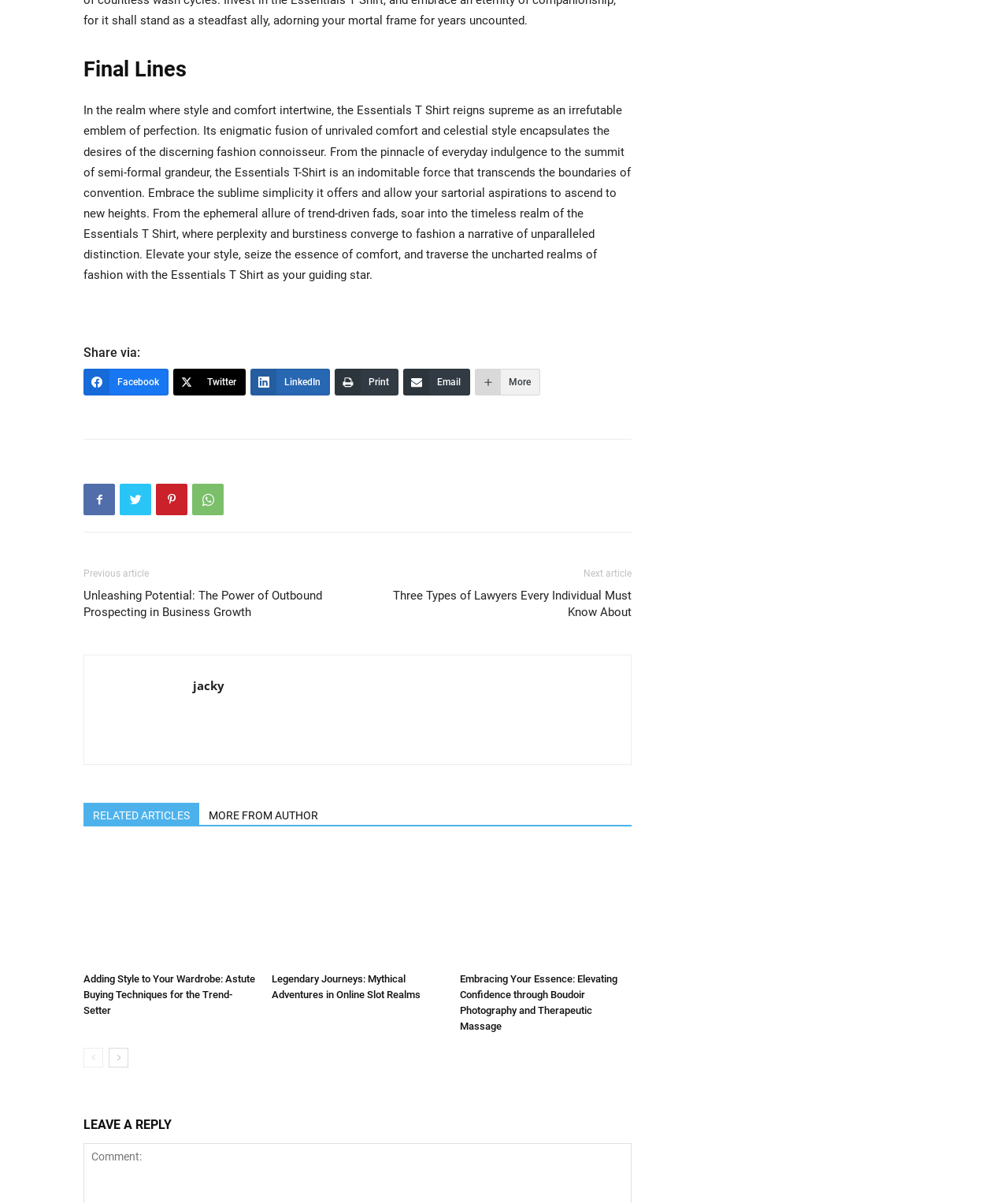Determine the coordinates of the bounding box for the clickable area needed to execute this instruction: "Read 'Adding Style to Your Wardrobe: Astute Buying Techniques for the Trend-Setter'".

[0.083, 0.705, 0.253, 0.803]